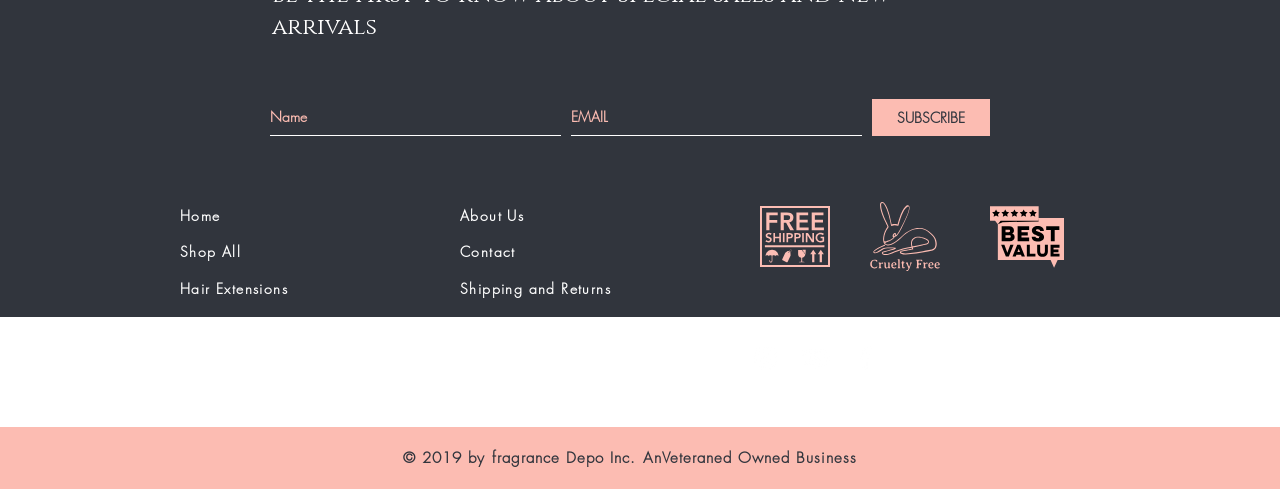Identify the bounding box coordinates for the UI element mentioned here: "COMMUNITY". Provide the coordinates as four float values between 0 and 1, i.e., [left, top, right, bottom].

None